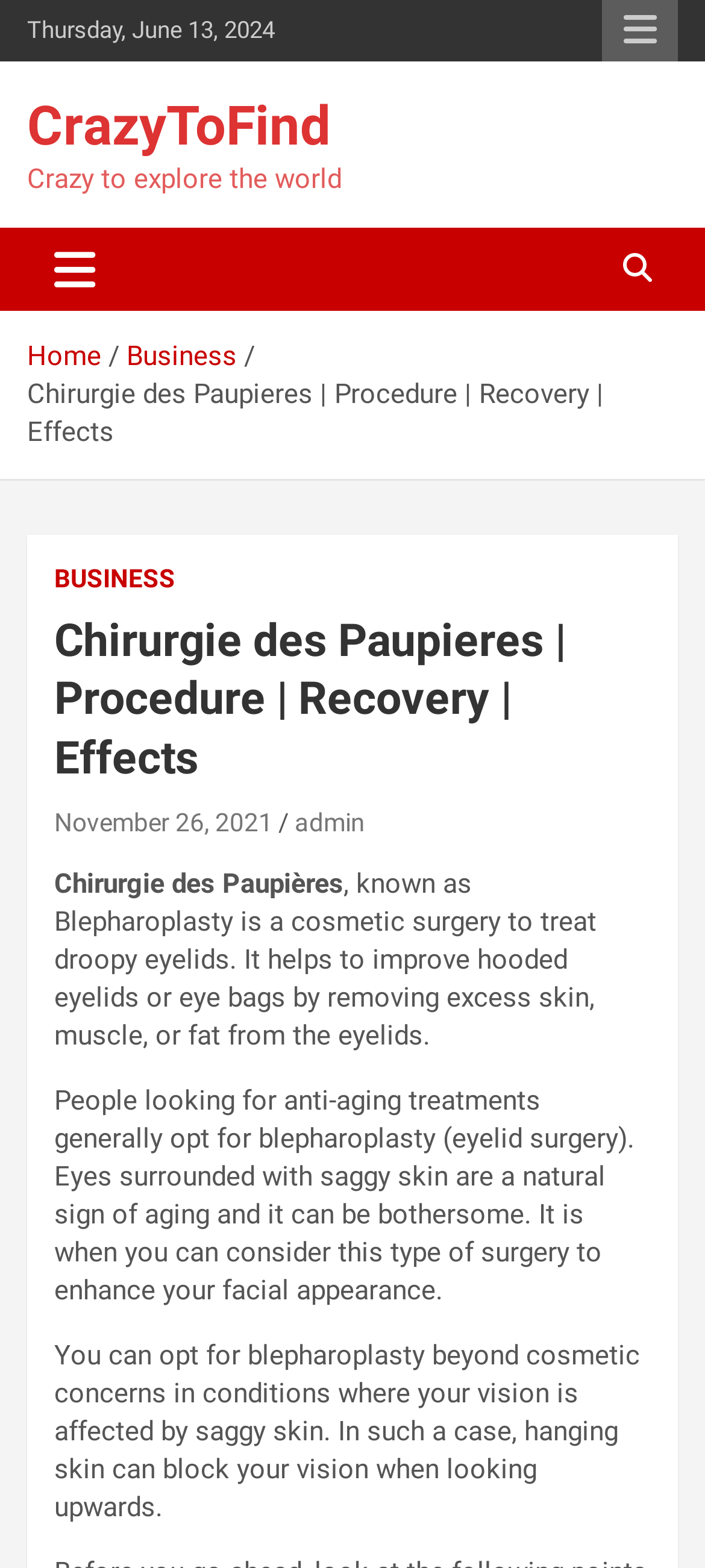What is the name of the cosmetic surgery?
Please answer the question with a detailed and comprehensive explanation.

The webpage mentions that 'Chirurgie des Paupières', also known as Blepharoplasty, is a cosmetic surgery to treat droopy eyelids.